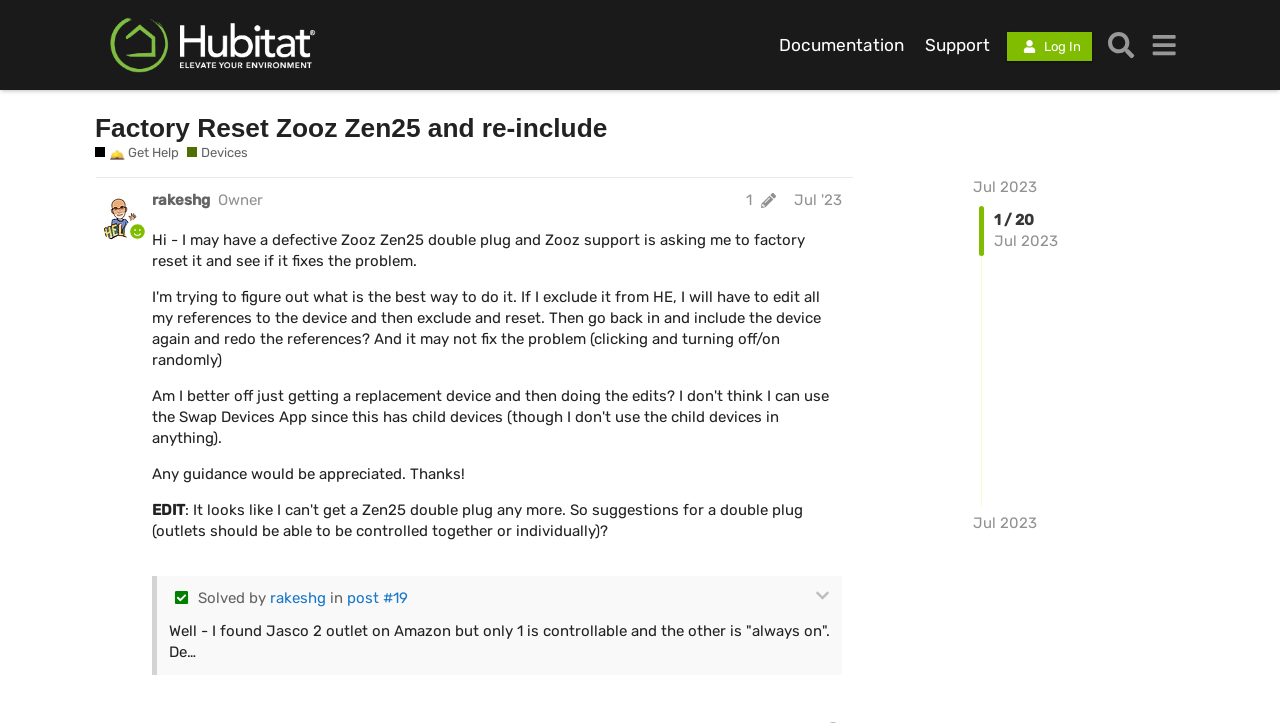Predict the bounding box for the UI component with the following description: "rakeshg".

[0.211, 0.815, 0.255, 0.84]